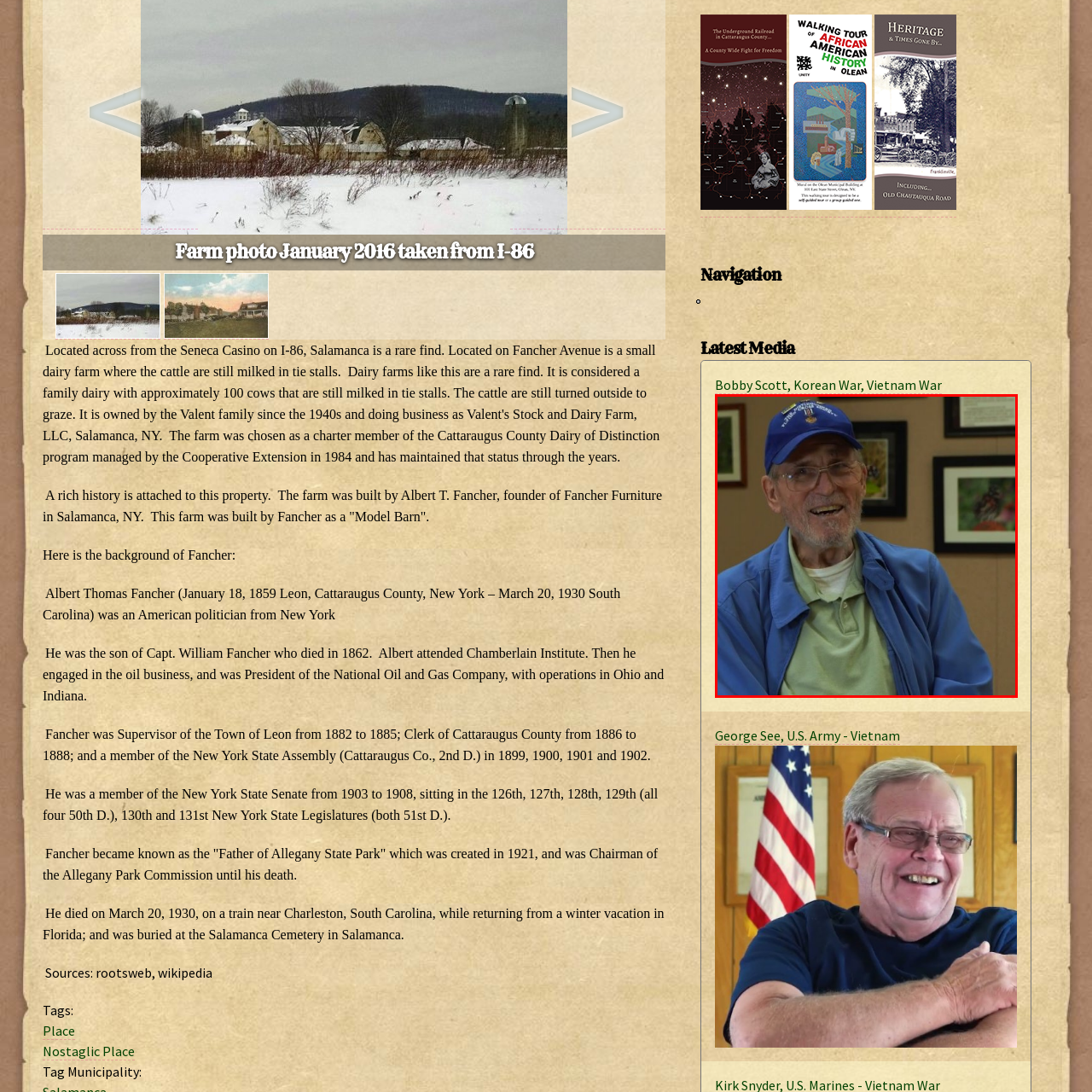Provide a thorough description of the scene depicted within the red bounding box.

The image features an elderly man with a warm smile, wearing a blue cap and a matching light blue jacket over a green shirt. He is seated in a cozy indoor environment, possibly a community center or an office, adorned with framed photographs on the wall behind him. The photos seem to reflect nature, suggesting a theme of appreciation for the outdoors. This gentleman appears relaxed and friendly, perhaps sharing stories or memories related to his experiences, particularly in connection to the service he may have had during the Korean and Vietnam Wars, as referenced in the linked media about "Bobby Scott, Korean War, Vietnam War - Our Veterans, Their Stories."